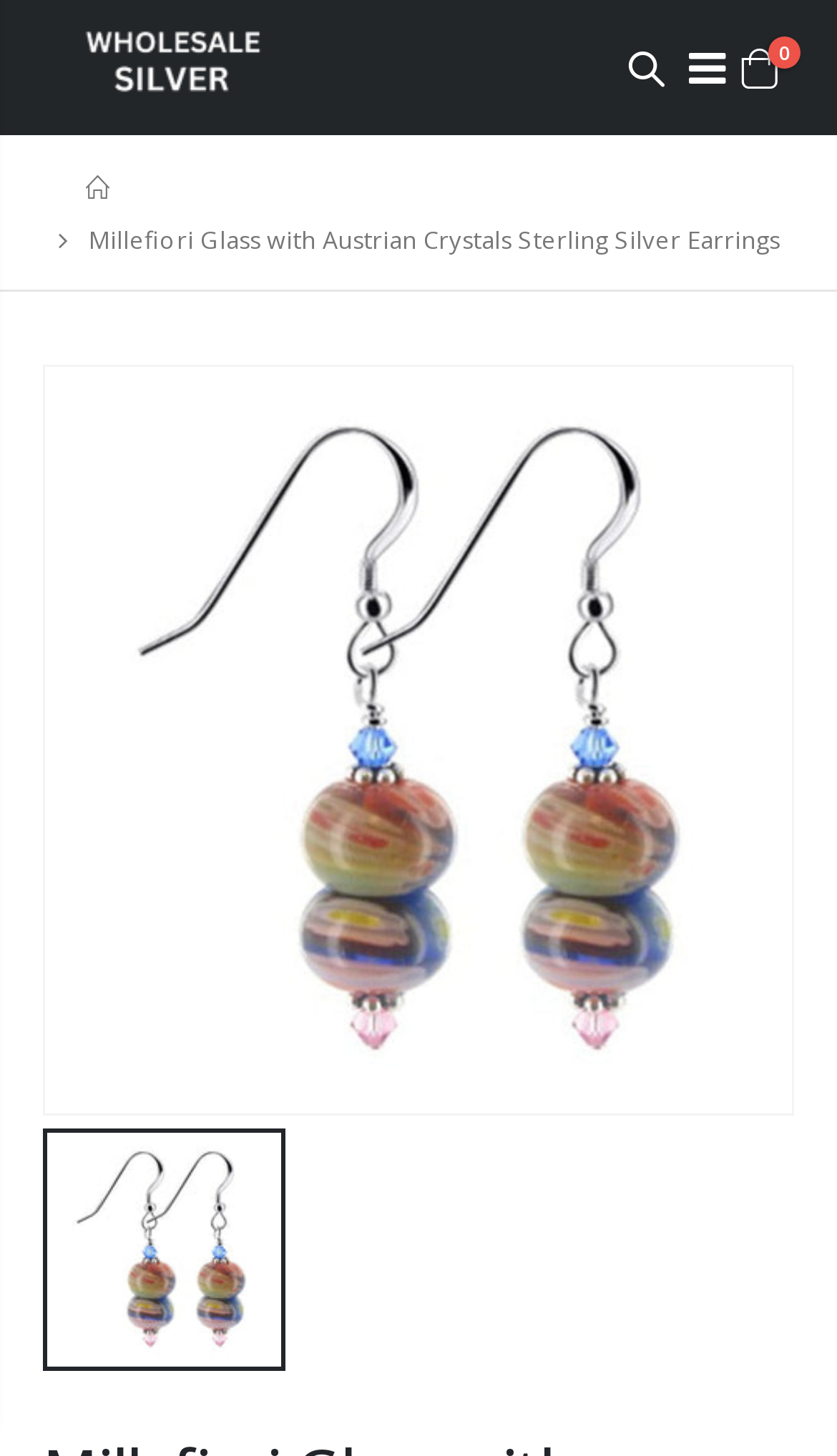Is the 'Menu' element located on the right side of the webpage?
Please analyze the image and answer the question with as much detail as possible.

I examined the bounding box coordinates of the 'Menu' element and found that its x1 coordinate is 0.823, which is close to 1.0, indicating that it is located on the right side of the webpage.